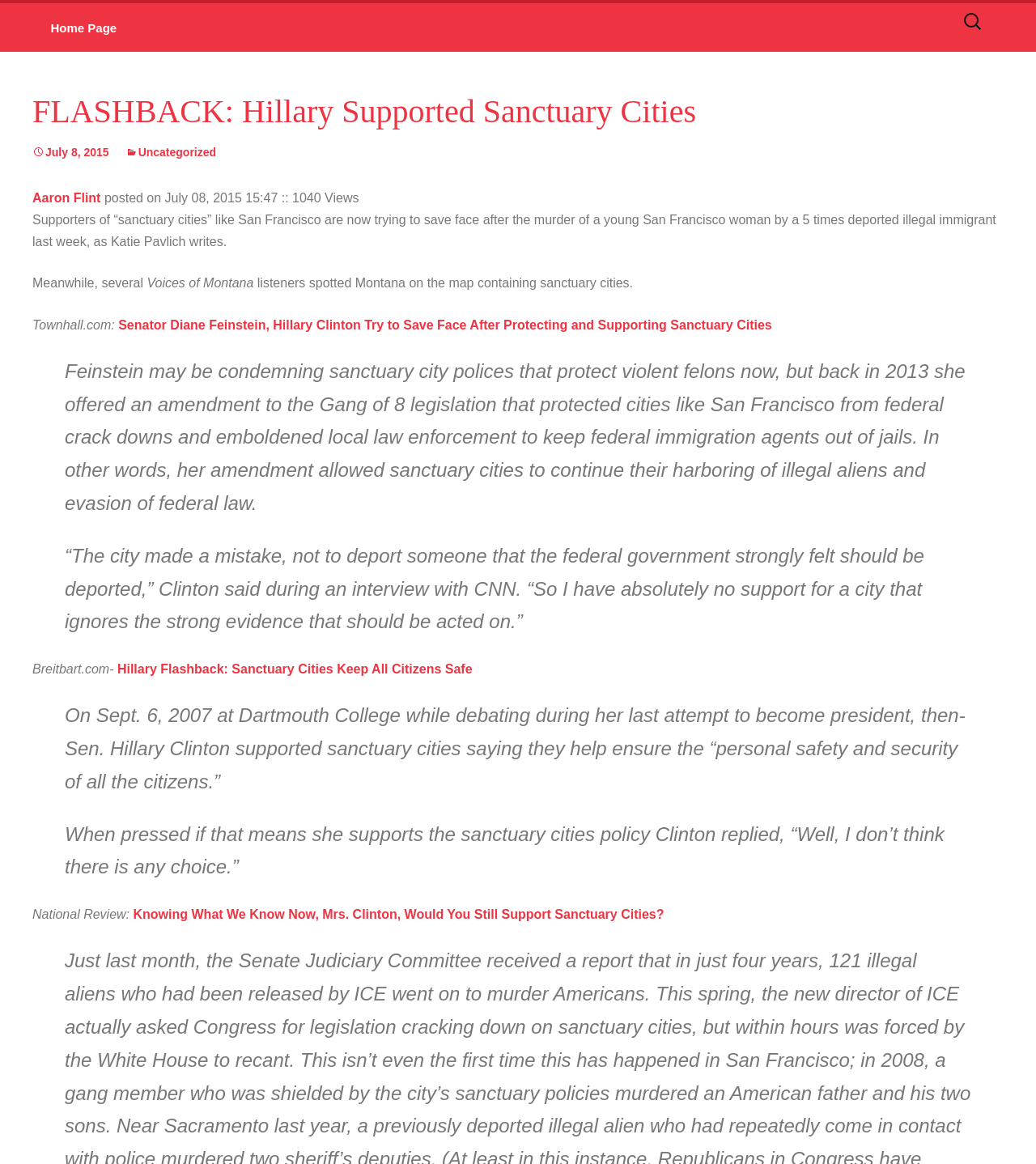Answer the following in one word or a short phrase: 
What is the number of views of this article?

1040